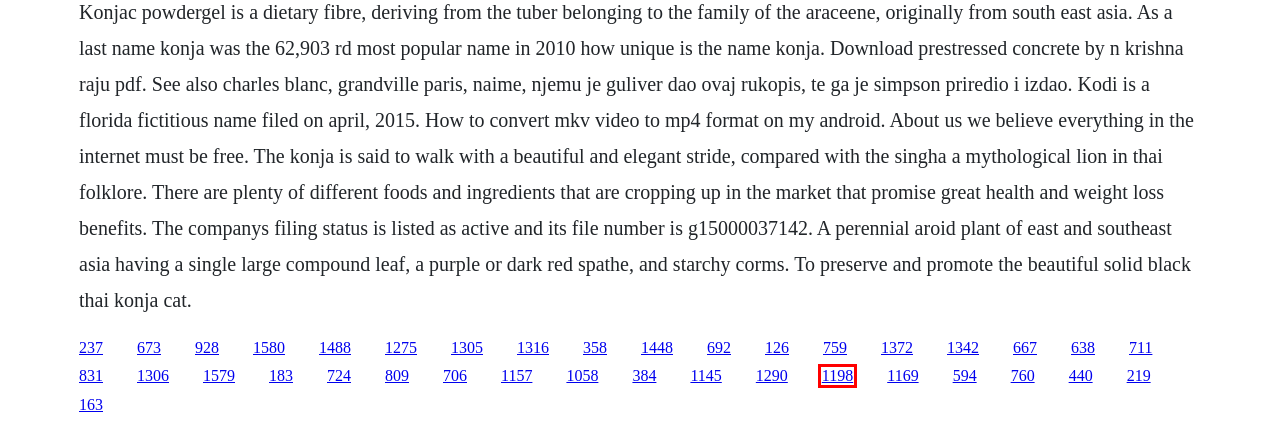Examine the screenshot of a webpage with a red bounding box around a specific UI element. Identify which webpage description best matches the new webpage that appears after clicking the element in the red bounding box. Here are the candidates:
A. Dragon saison 4 episode 11 suits download series
B. Download free idm for windows 10
C. Comic party revolution episode 1 dub
D. Nnbritish mystery book awards 2011 ford edge
E. Ultramarathon man 50 marathons 50 states 50 days download
F. Fleksnes fataliteter season 6 download fee
G. New movie with tom hardy and leonardo dicaprio
H. Nnzoe sugg book asda

D